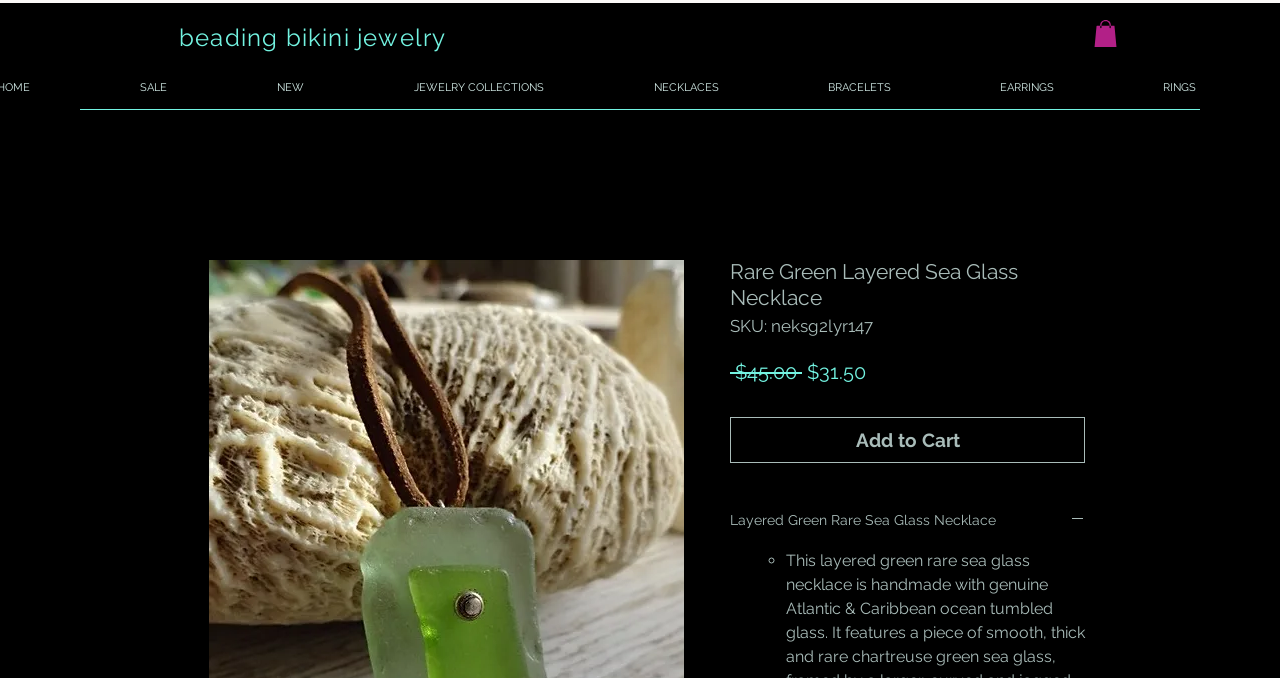Please reply to the following question using a single word or phrase: 
What is the discount percentage of the sale price?

30%